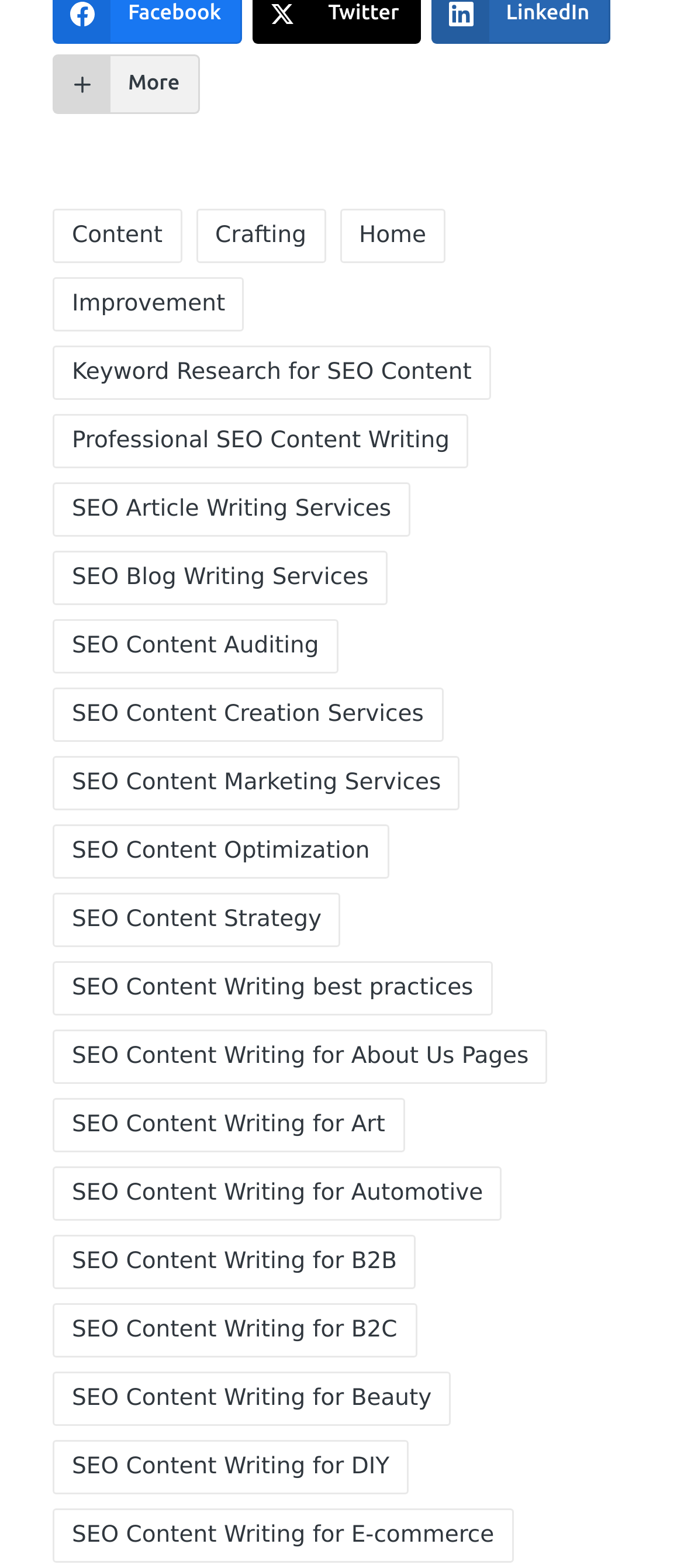Can you specify the bounding box coordinates of the area that needs to be clicked to fulfill the following instruction: "Learn about 'SEO Content Creation Services'"?

[0.077, 0.438, 0.648, 0.473]